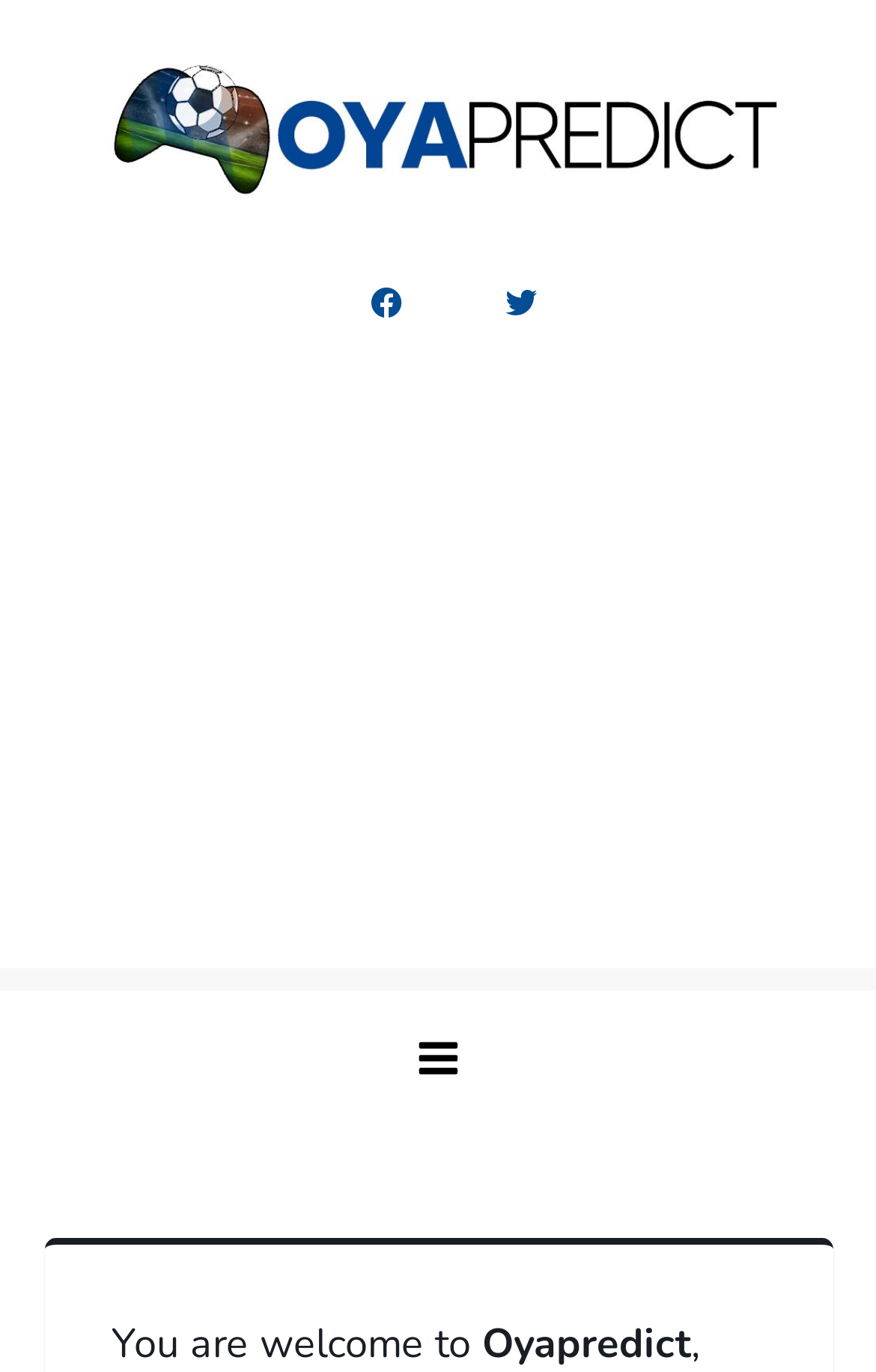Offer an in-depth caption of the entire webpage.

The webpage is a soccer prediction service platform called Oyapredict. At the top left corner, there is a logo of Oyapredict, which is also a clickable link. Next to the logo, there is a heading that reads "Oyapredict", which is also a link. 

On the top right side, there are two social media icons, represented by '\uf09a' and '\uf099' respectively. 

Below the top section, there is a large advertisement iframe that spans the entire width of the page. 

At the bottom of the page, there is a menu button on the left side, which is currently not expanded. When expanded, it displays a menu with two lines of text: "You are welcome to" and "Oyapredict".